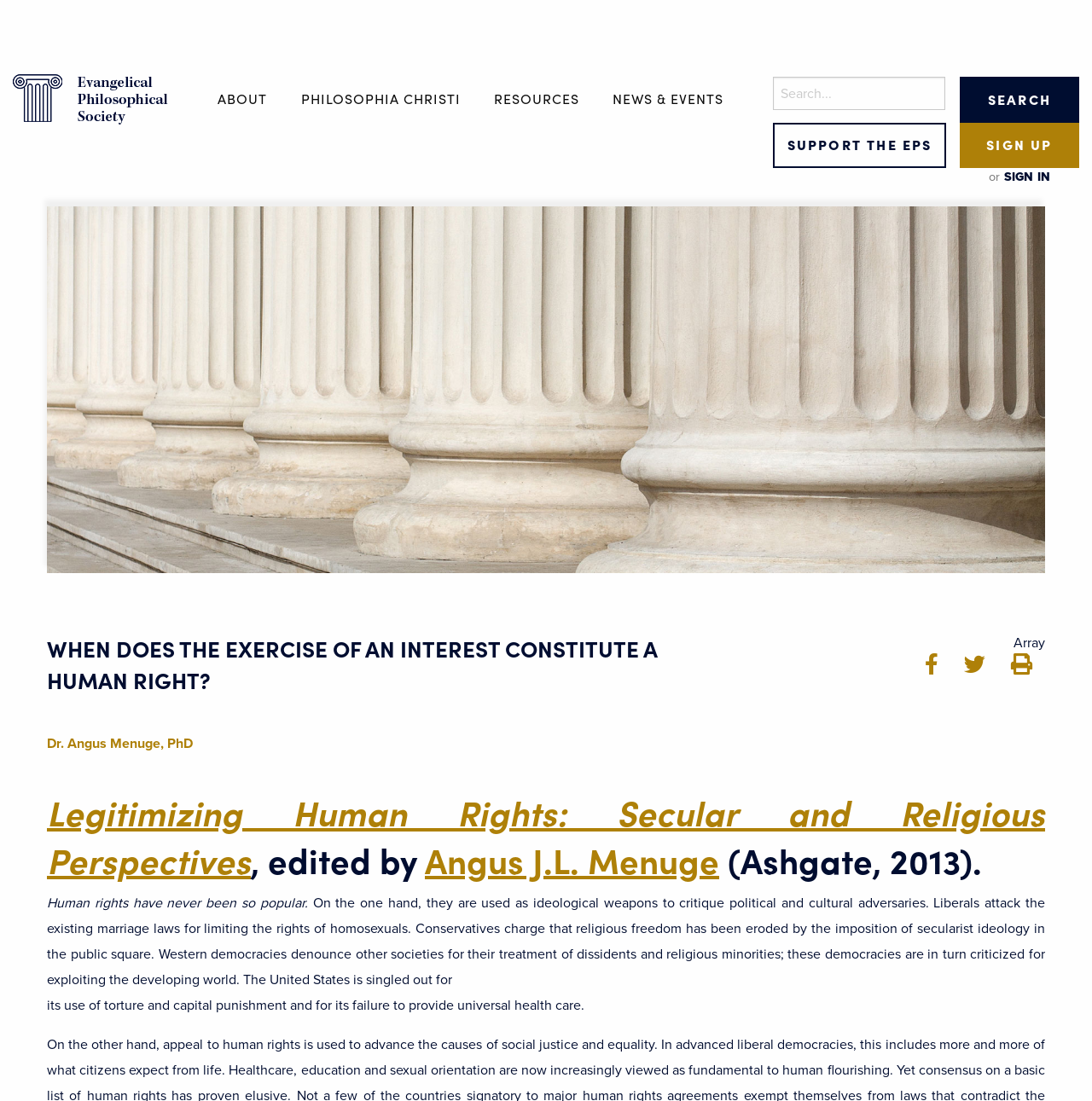Extract the main heading text from the webpage.

WHEN DOES THE EXERCISE OF AN INTEREST CONSTITUTE A HUMAN RIGHT?